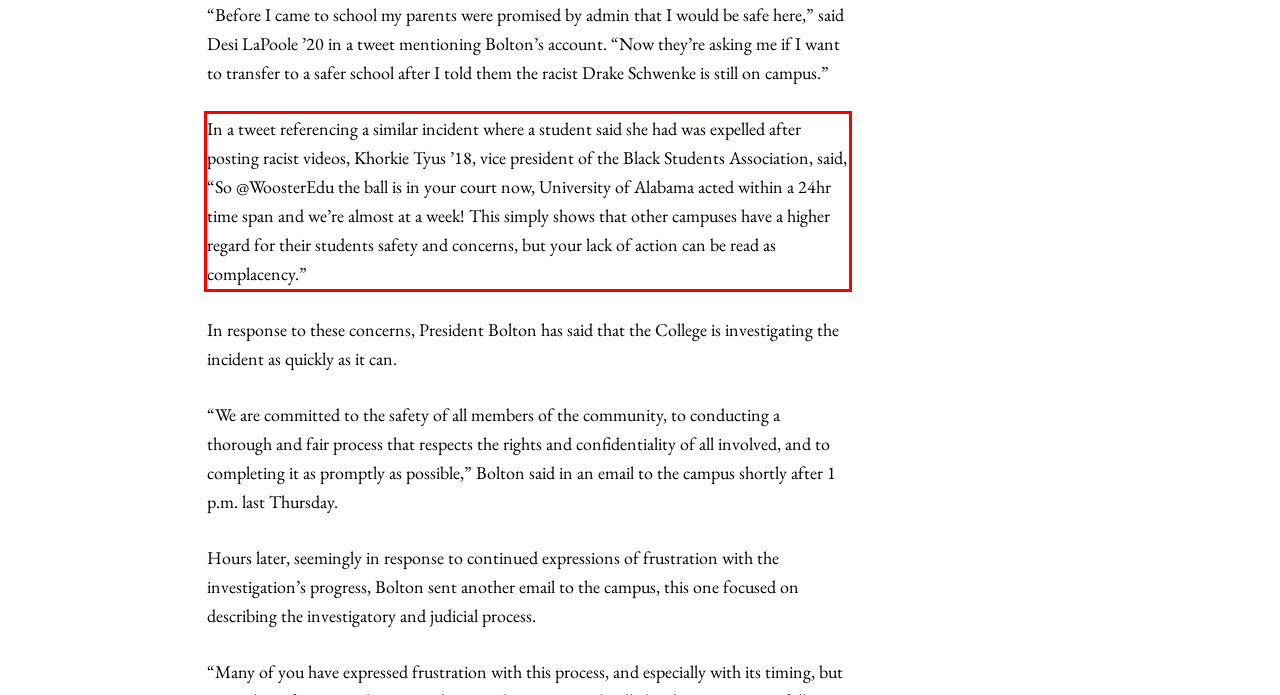Given a webpage screenshot, locate the red bounding box and extract the text content found inside it.

In a tweet referencing a similar incident where a student said she had was expelled after posting racist videos, Khorkie Tyus ’18, vice president of the Black Students Association, said, “So @WoosterEdu the ball is in your court now, University of Alabama acted within a 24hr time span and we’re almost at a week! This simply shows that other campuses have a higher regard for their students safety and concerns, but your lack of action can be read as complacency.”